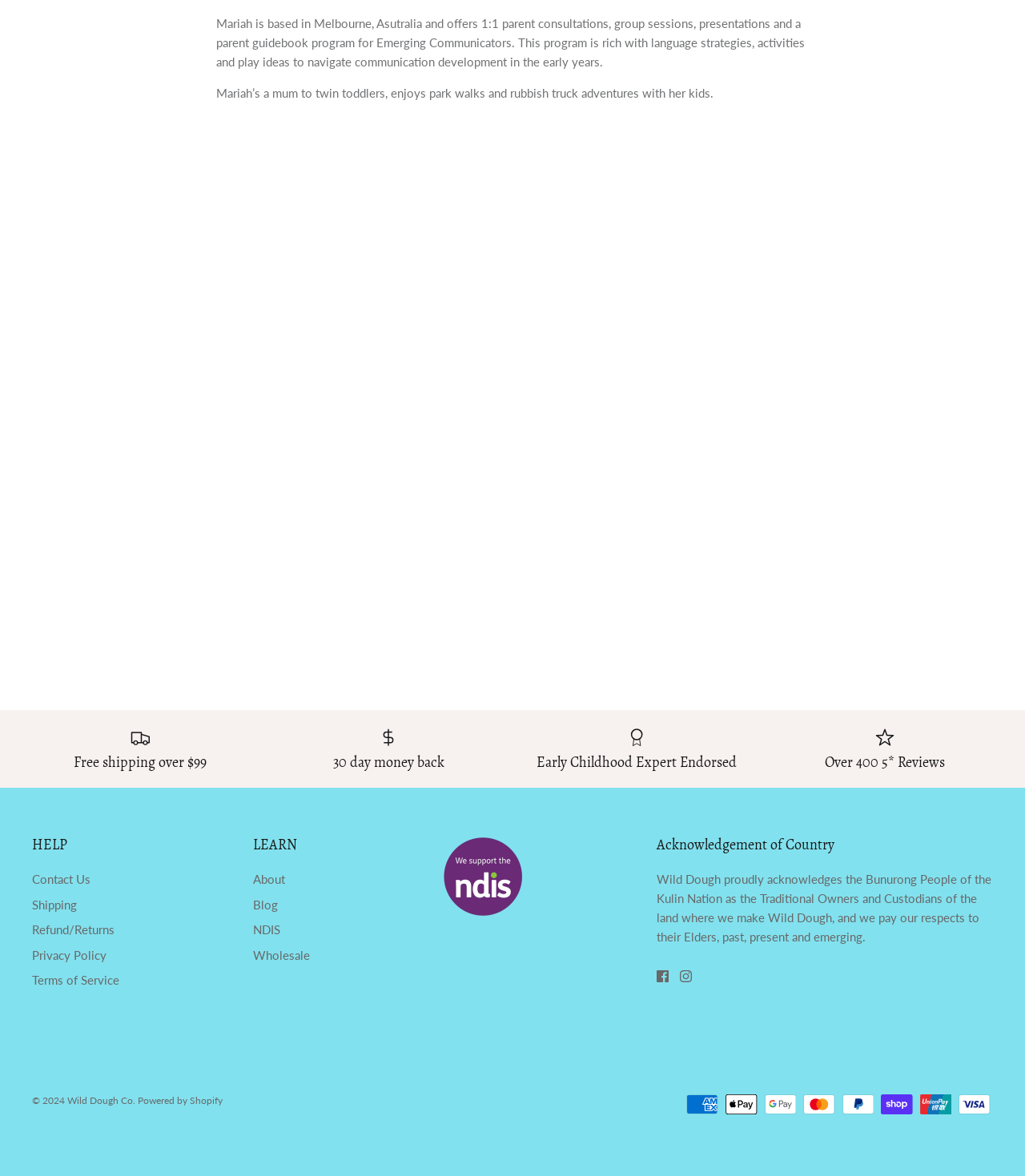Please specify the bounding box coordinates of the area that should be clicked to accomplish the following instruction: "Contact Us". The coordinates should consist of four float numbers between 0 and 1, i.e., [left, top, right, bottom].

[0.031, 0.741, 0.088, 0.754]